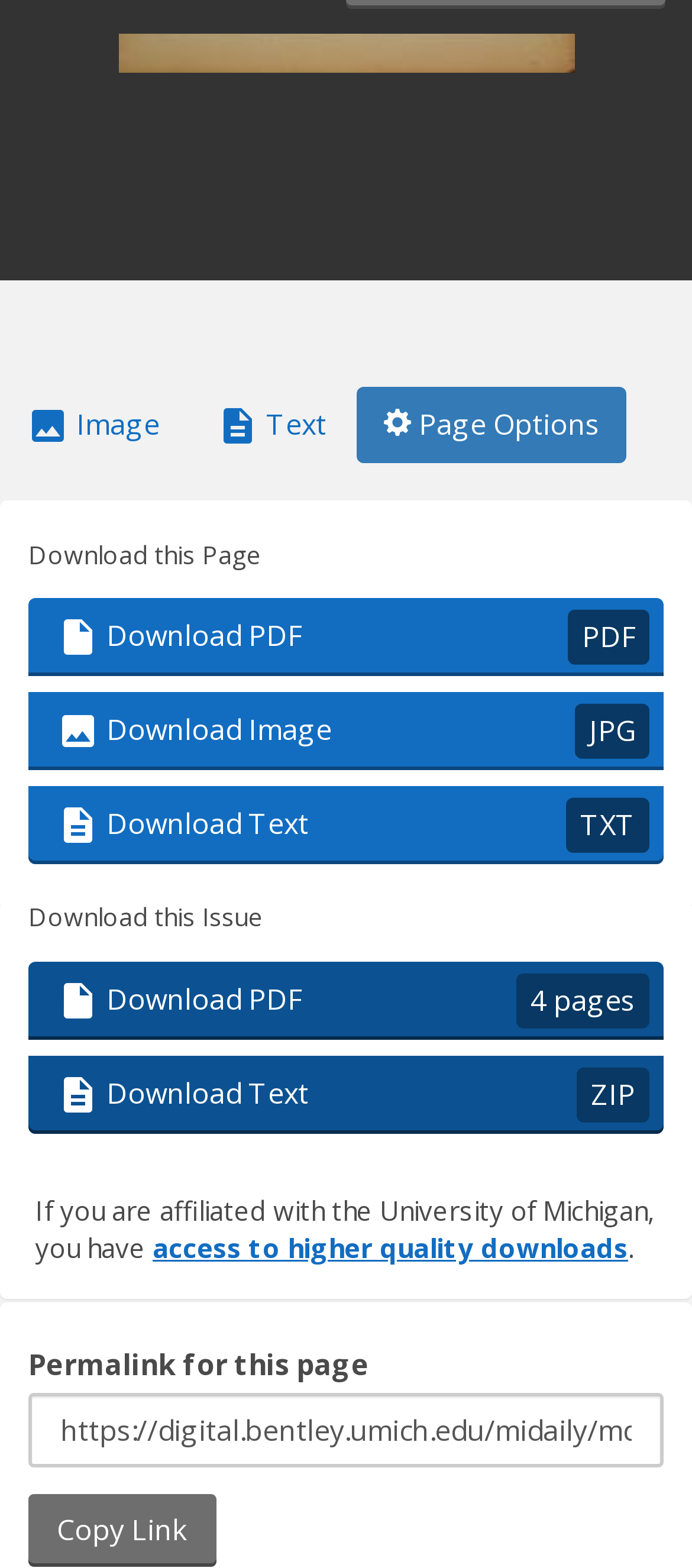Determine the bounding box coordinates of the section I need to click to execute the following instruction: "Copy Link". Provide the coordinates as four float numbers between 0 and 1, i.e., [left, top, right, bottom].

[0.041, 0.953, 0.313, 1.0]